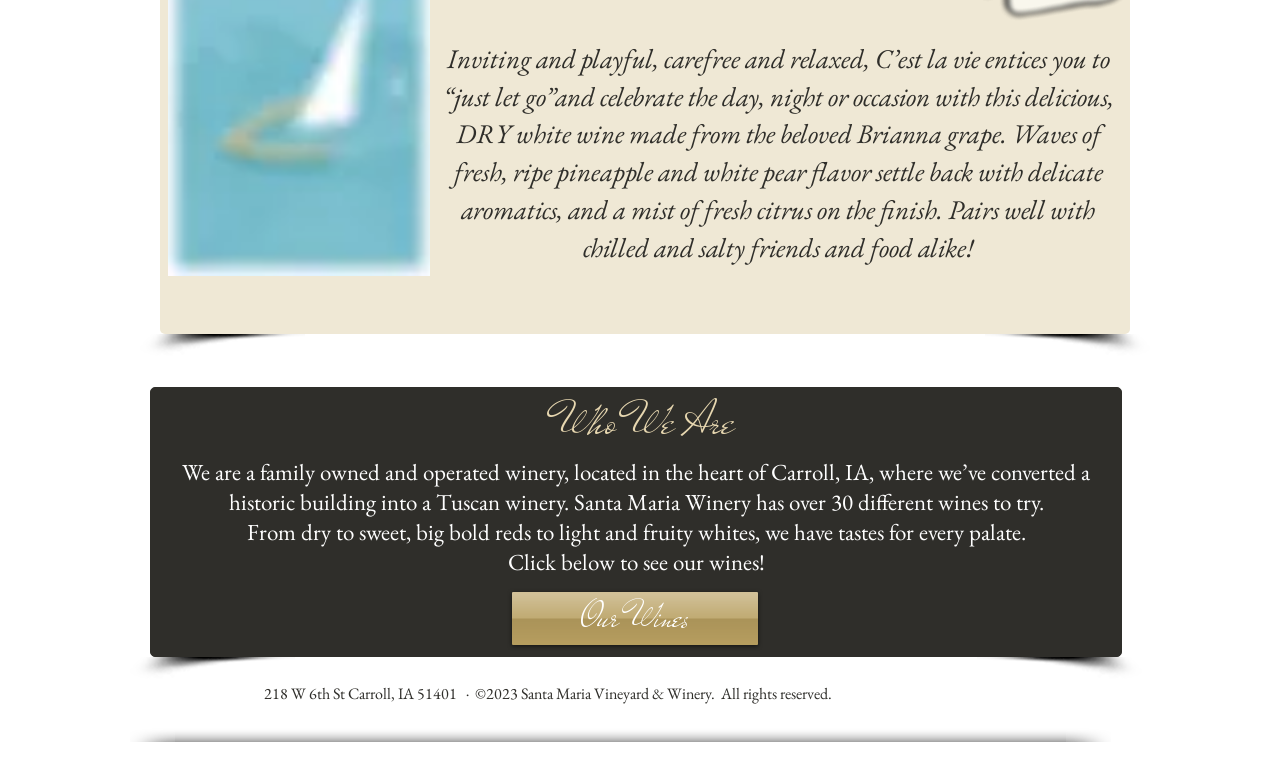Provide a one-word or short-phrase response to the question:
Where is Santa Maria Winery located?

Carroll, IA